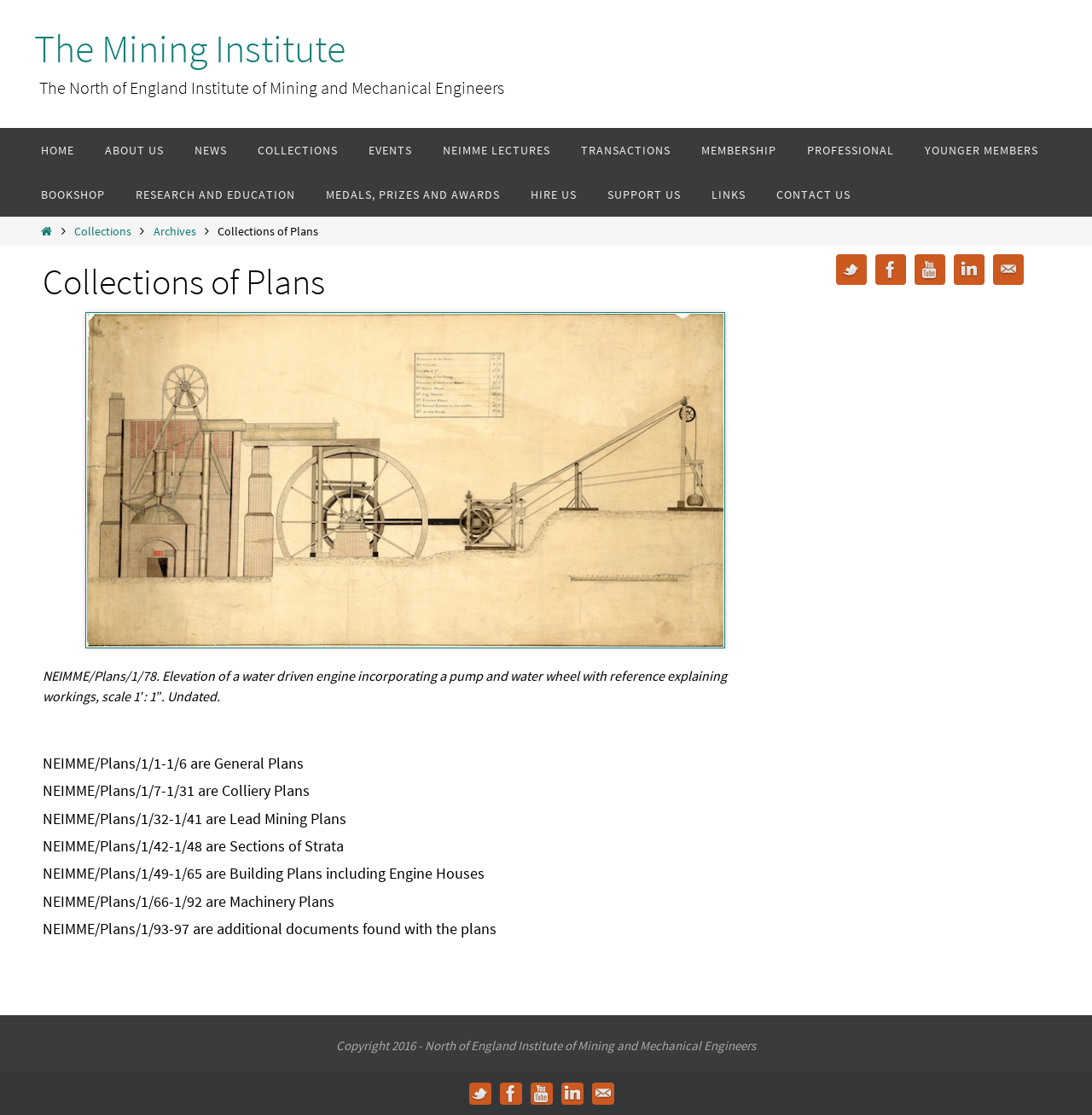With reference to the screenshot, provide a detailed response to the question below:
What are the different types of plans available?

The different types of plans available can be found in the main content section of the webpage, where it is listed as 'NEIMME/Plans/1/1-1/6 are General Plans', 'NEIMME/Plans/1/7-1/31 are Colliery Plans', 'NEIMME/Plans/1/32-1/41 are Lead Mining Plans', and so on.